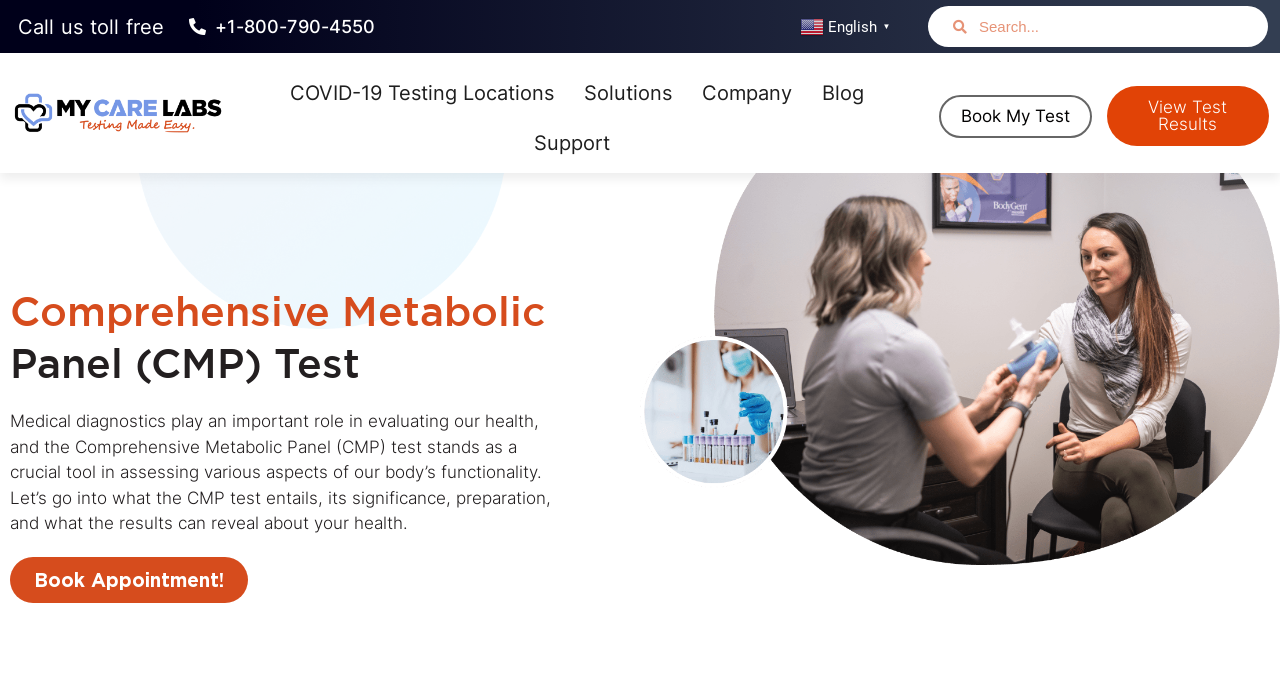Pinpoint the bounding box coordinates of the element to be clicked to execute the instruction: "Search".

[0.725, 0.009, 0.991, 0.069]